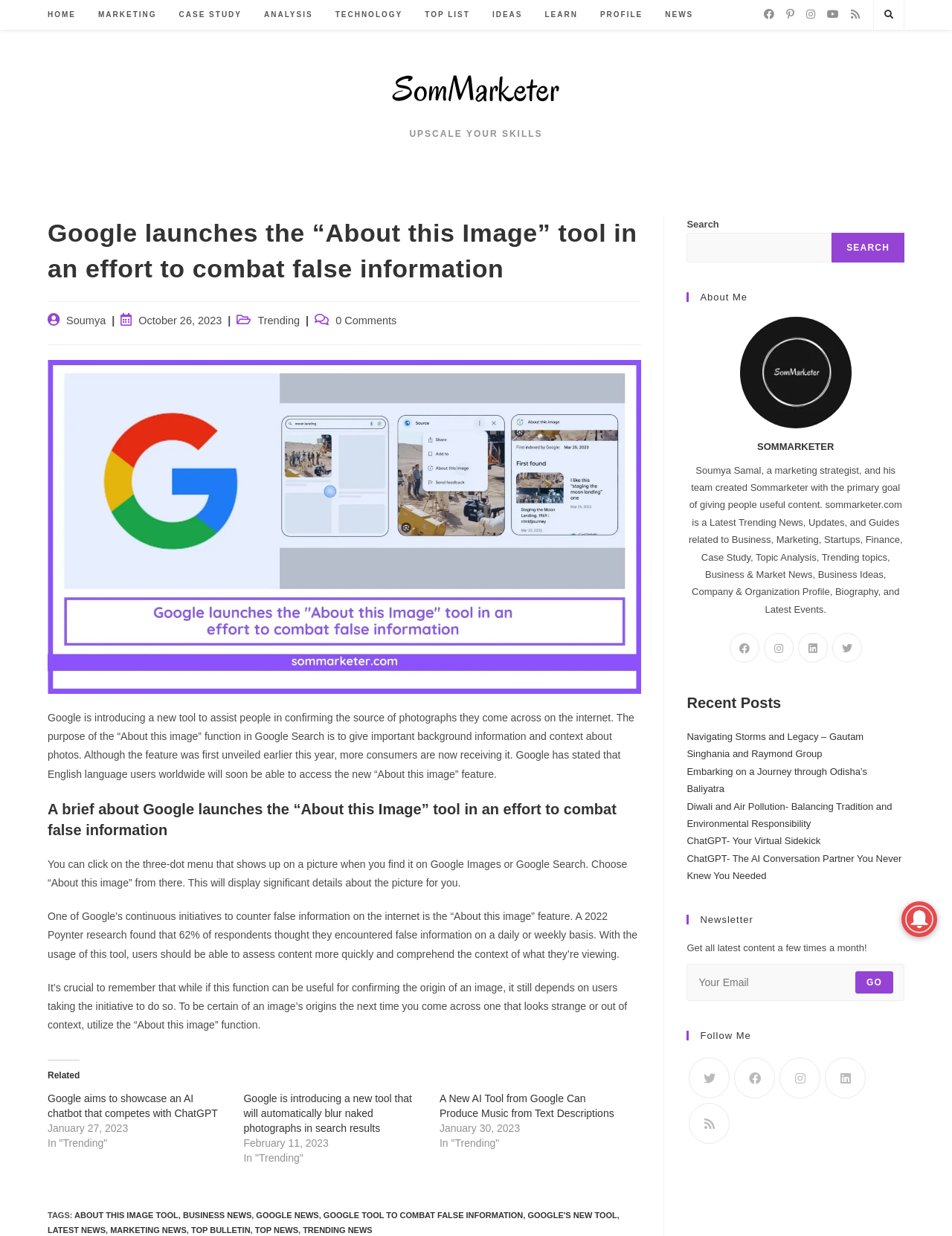Please specify the bounding box coordinates of the area that should be clicked to accomplish the following instruction: "Read more about 'Google launches the “About this Image” tool in an effort to combat false information'". The coordinates should consist of four float numbers between 0 and 1, i.e., [left, top, right, bottom].

[0.05, 0.174, 0.674, 0.244]